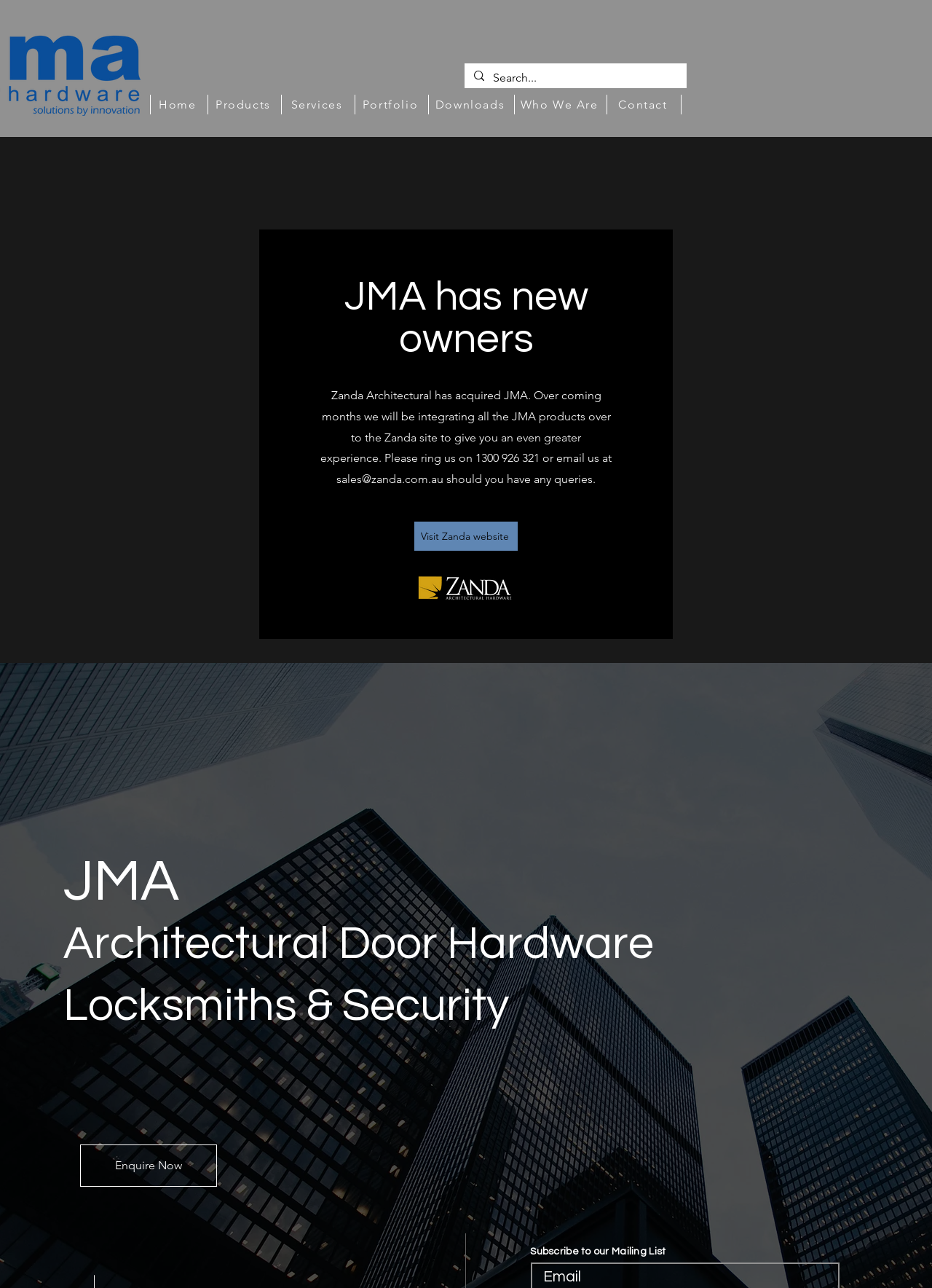What is the purpose of the search box?
Please answer the question as detailed as possible based on the image.

The search box is a common UI element found on many websites, and its purpose is to allow users to search for specific content within the website. In this case, the search box is located near the top of the page, indicating that it is a primary feature of the website.